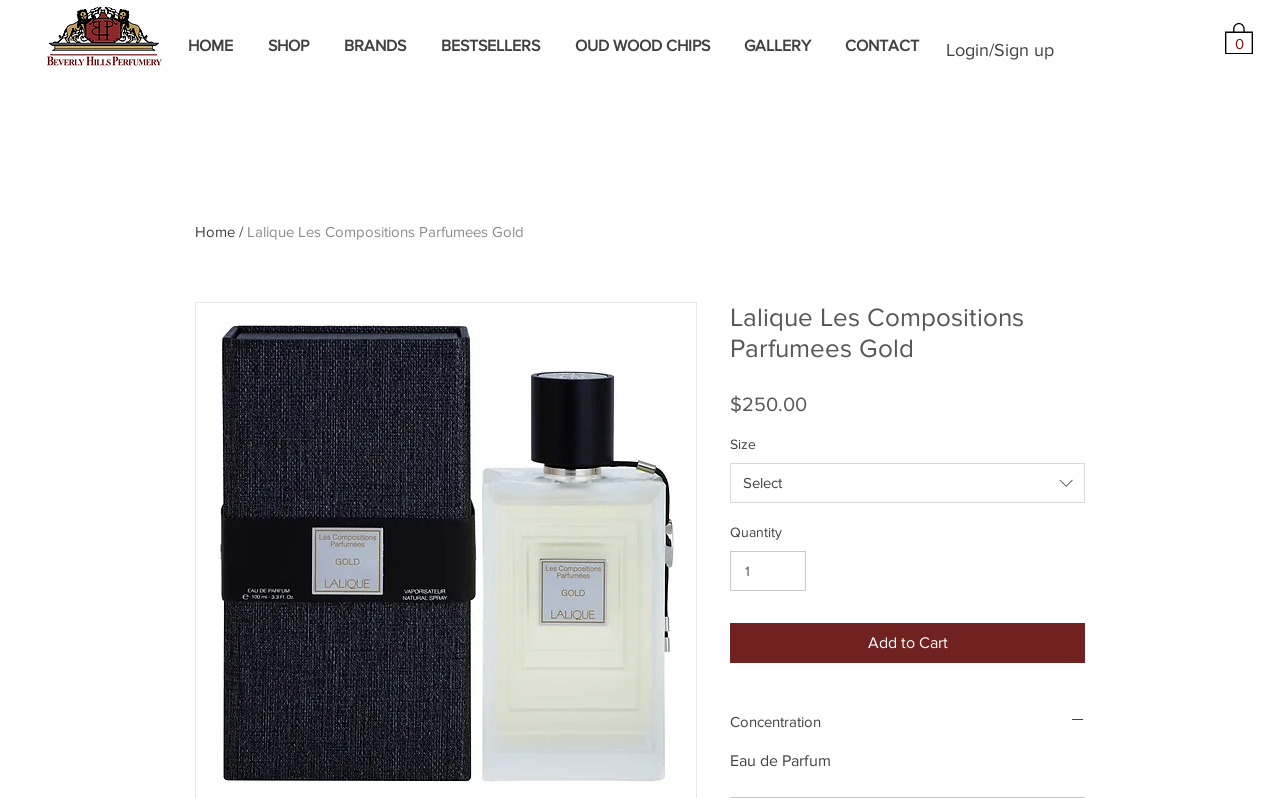Identify and extract the main heading from the webpage.

Lalique Les Compositions Parfumees Gold